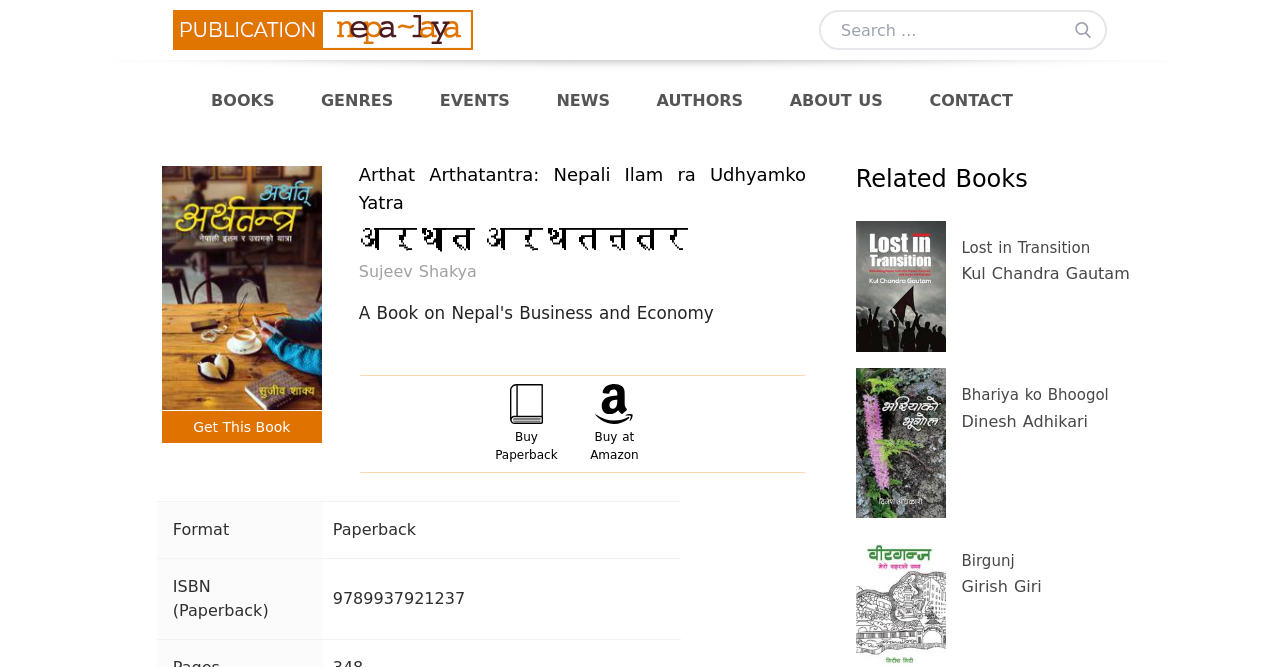What is the title of the first related book?
Can you give a detailed and elaborate answer to the question?

The title of the first related book can be found in the link element with the text 'Lost in Transition' which is located in the 'Related Books' section.